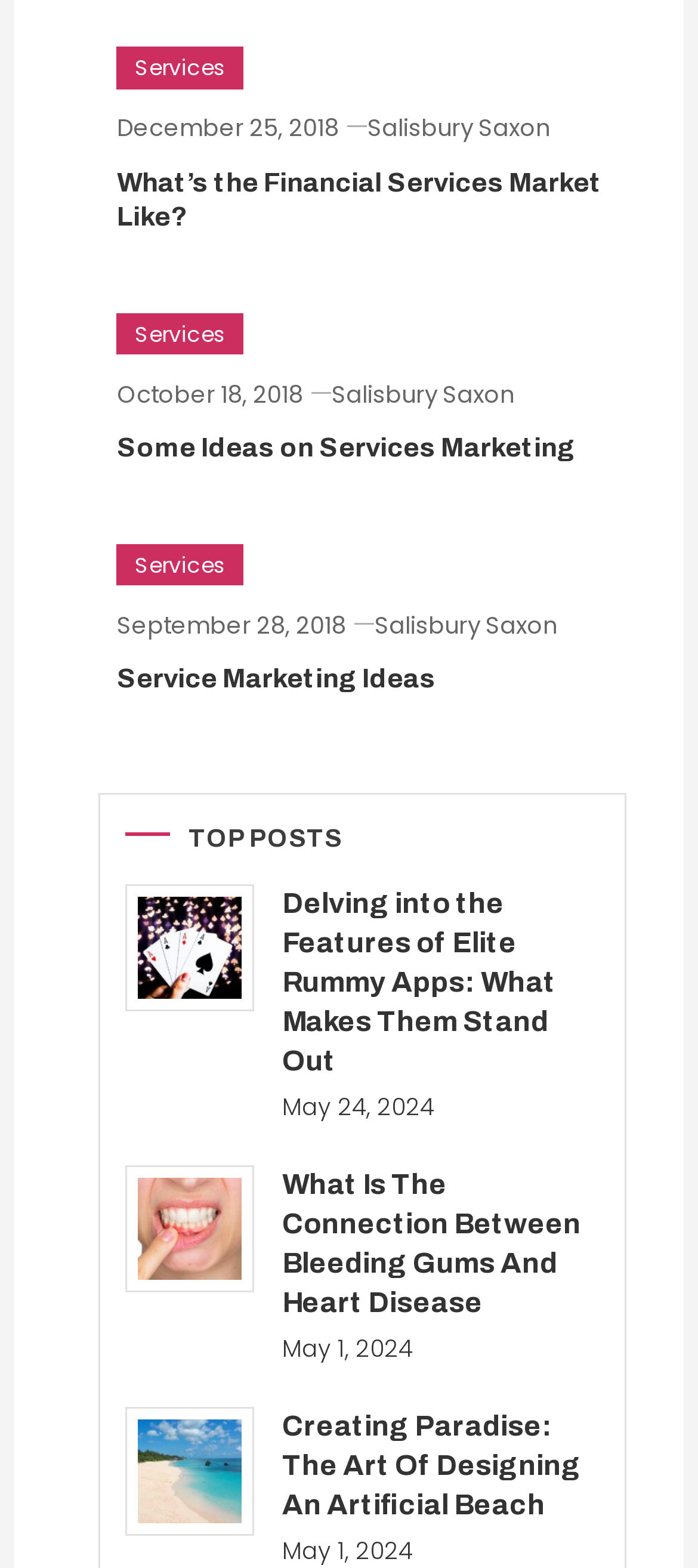Provide the bounding box coordinates of the section that needs to be clicked to accomplish the following instruction: "View the post image."

None